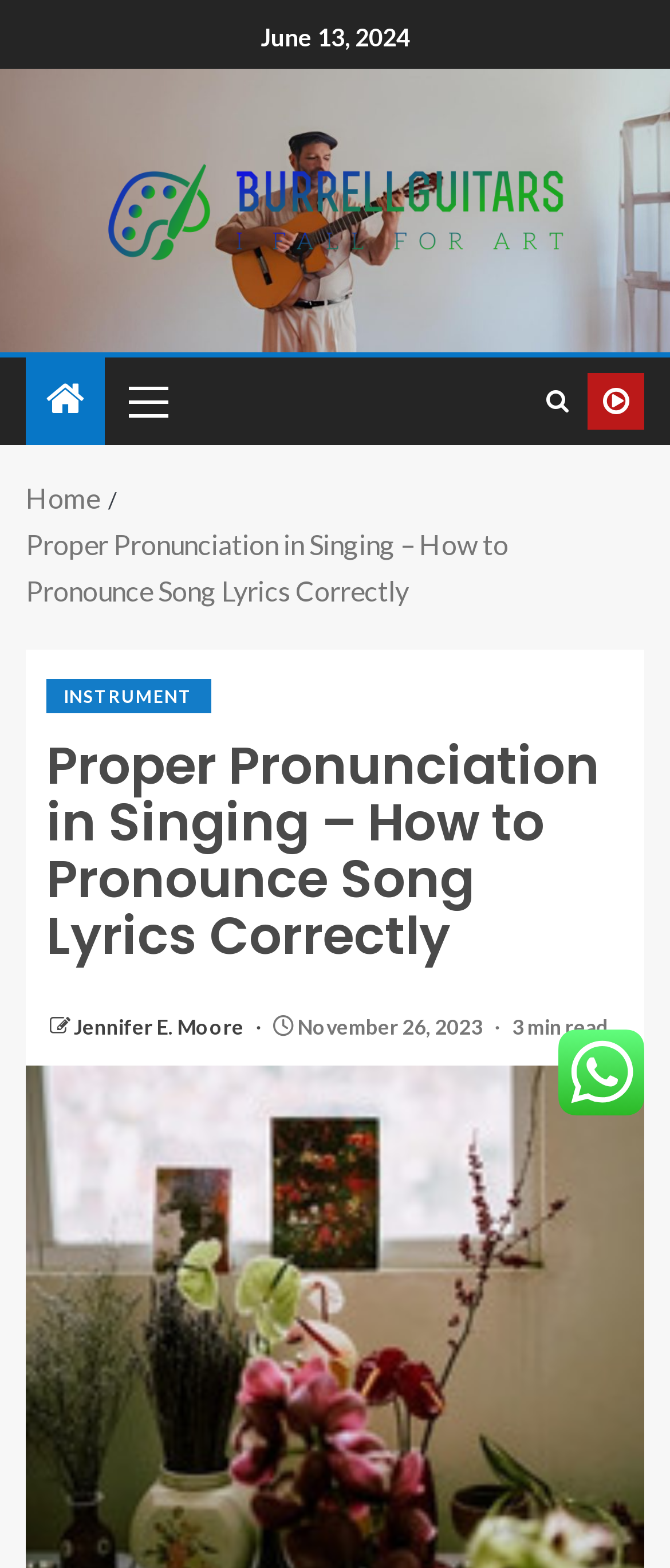Extract the bounding box coordinates for the described element: "Watch Online". The coordinates should be represented as four float numbers between 0 and 1: [left, top, right, bottom].

[0.877, 0.238, 0.962, 0.274]